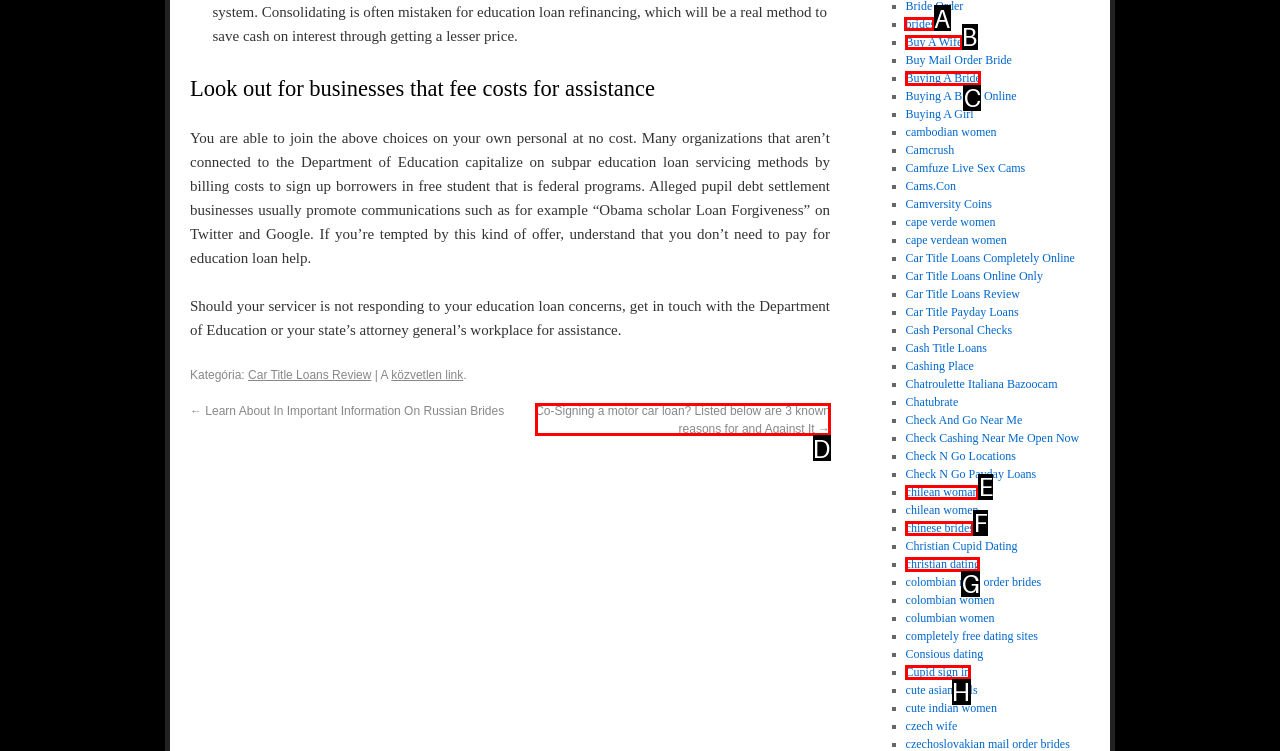Identify the appropriate choice to fulfill this task: Explore 'brides'
Respond with the letter corresponding to the correct option.

A